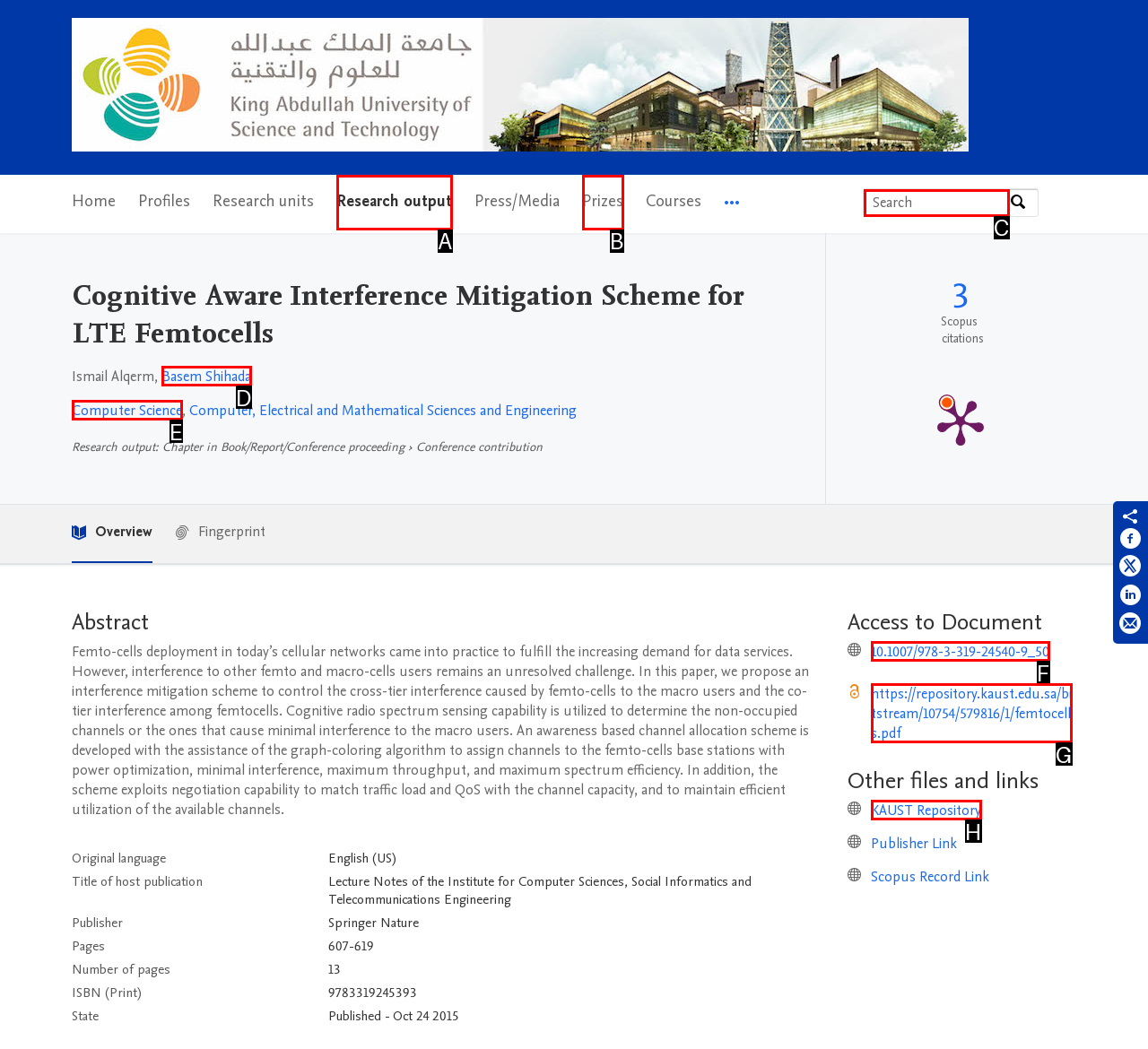Match the description: FISHING BOBBER THEOLOGY to the appropriate HTML element. Respond with the letter of your selected option.

None